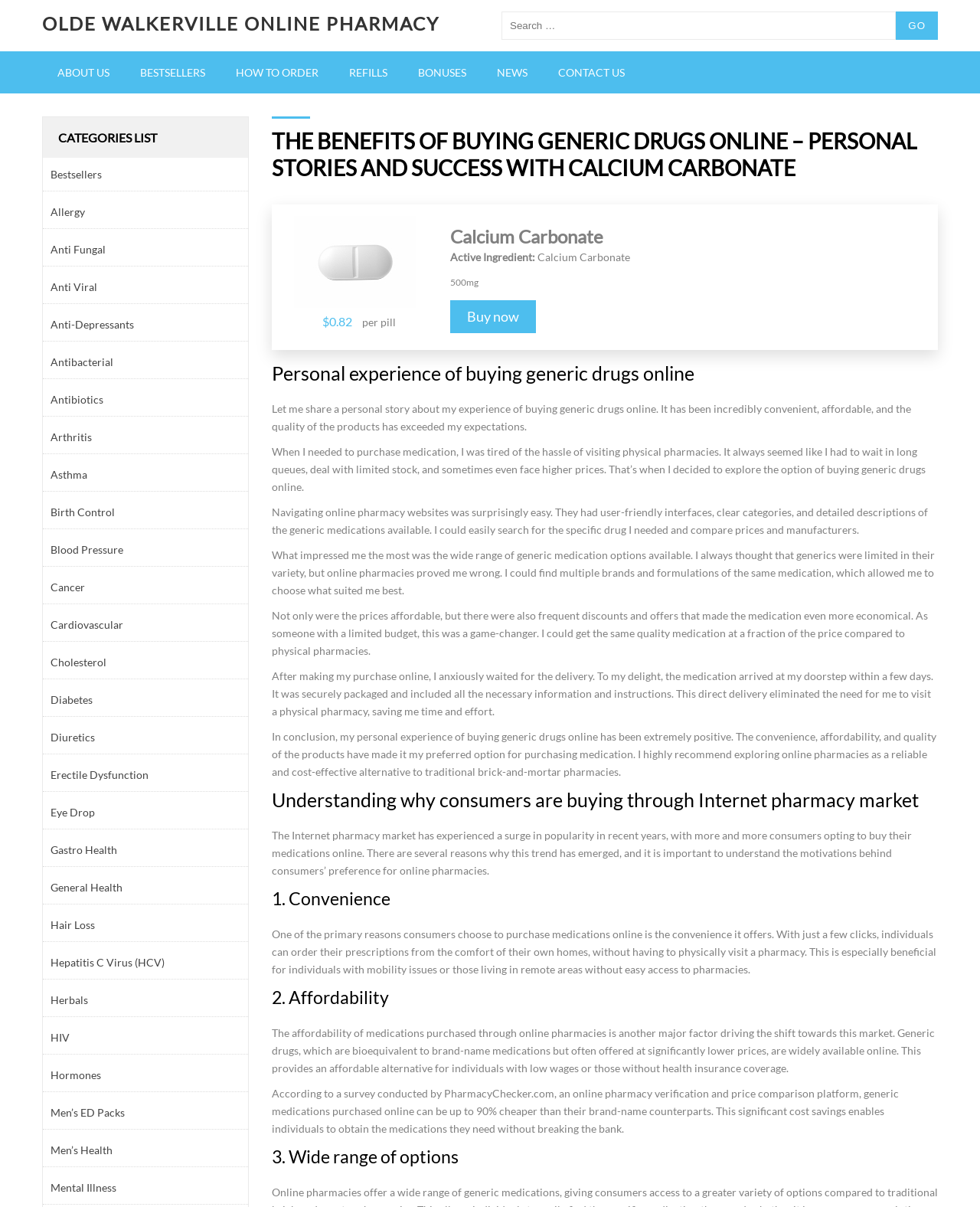What is the percentage of cost savings mentioned in the text?
Kindly offer a comprehensive and detailed response to the question.

I found the answer by reading the section that discusses the affordability of generic drugs, where it is mentioned that generic medications purchased online can be 'up to 90% cheaper' than their brand-name counterparts.